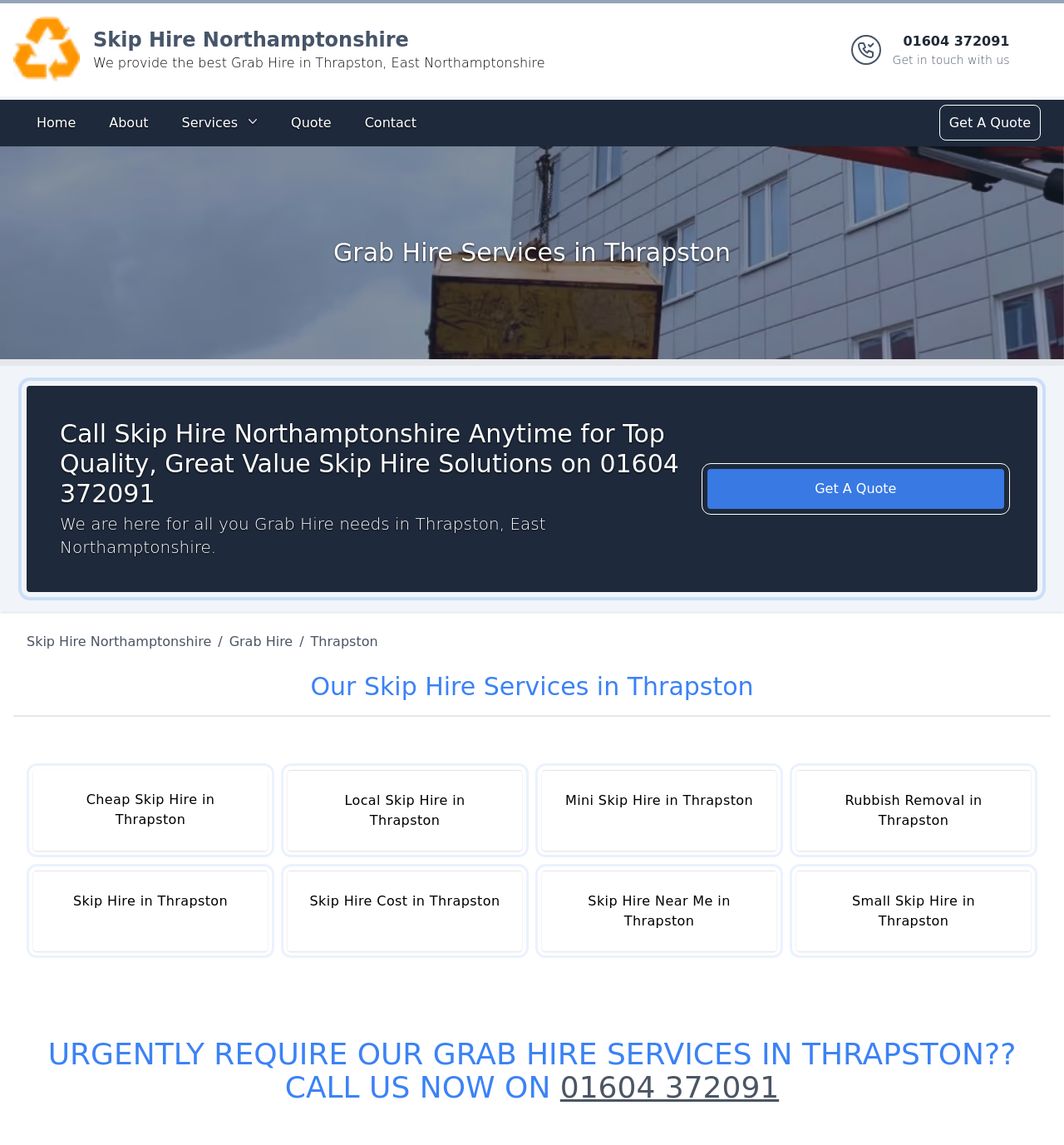Describe all the visual and textual components of the webpage comprehensively.

The webpage is about Grab Hire services in Thrapston, East Northamptonshire, provided by Skip Hire Northamptonshire. At the top, there is a banner with the company's logo and a brief description of their services. Below the banner, there is a navigation menu with links to the Home, About, Services, Quote, and Contact pages.

On the left side of the page, there is a large image related to Grab Hire services. Above the image, there is a heading that reads "Grab Hire Services in Thrapston" and a subheading that encourages visitors to call the company for top-quality skip hire solutions.

To the right of the image, there is a section with a heading that reads "Our Skip Hire Services in Thrapston" and lists several links to specific services, including Cheap Skip Hire, Local Skip Hire, Mini Skip Hire, Rubbish Removal, and more.

Further down the page, there is a prominent call-to-action section with a heading that reads "URGENTLY REQUIRE OUR GRAB HIRE SERVICES IN THRAPSTON?? CALL US NOW ON 01604 372091" and a link to the phone number. There are also several other links and buttons scattered throughout the page, including a "Get A Quote" button and a link to the company's logo.

Overall, the webpage is focused on promoting Skip Hire Northamptonshire's Grab Hire services in Thrapston and encouraging visitors to get in touch with the company for more information or to request a quote.